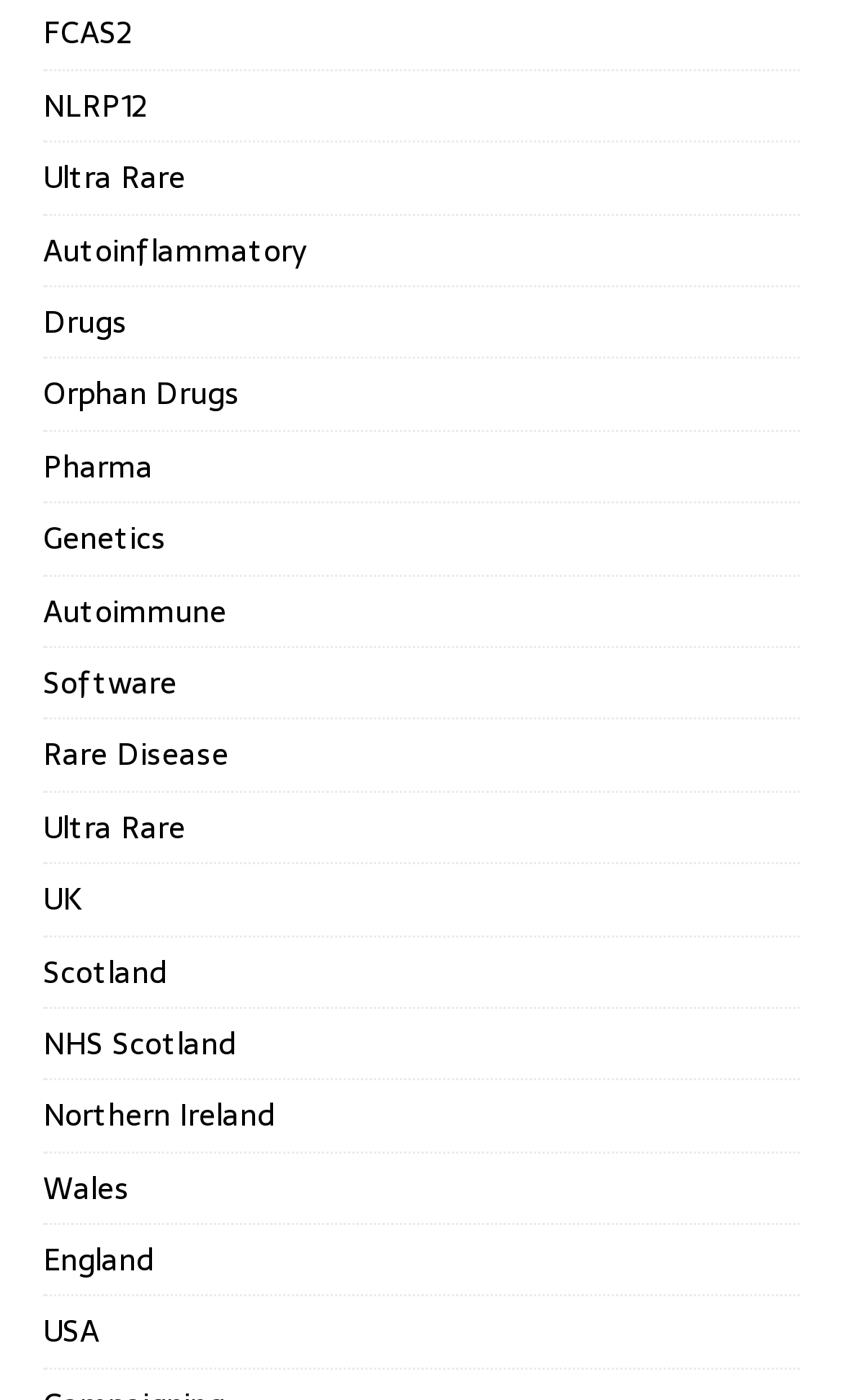Can you pinpoint the bounding box coordinates for the clickable element required for this instruction: "Visit NHS Scotland"? The coordinates should be four float numbers between 0 and 1, i.e., [left, top, right, bottom].

[0.051, 0.721, 0.949, 0.771]